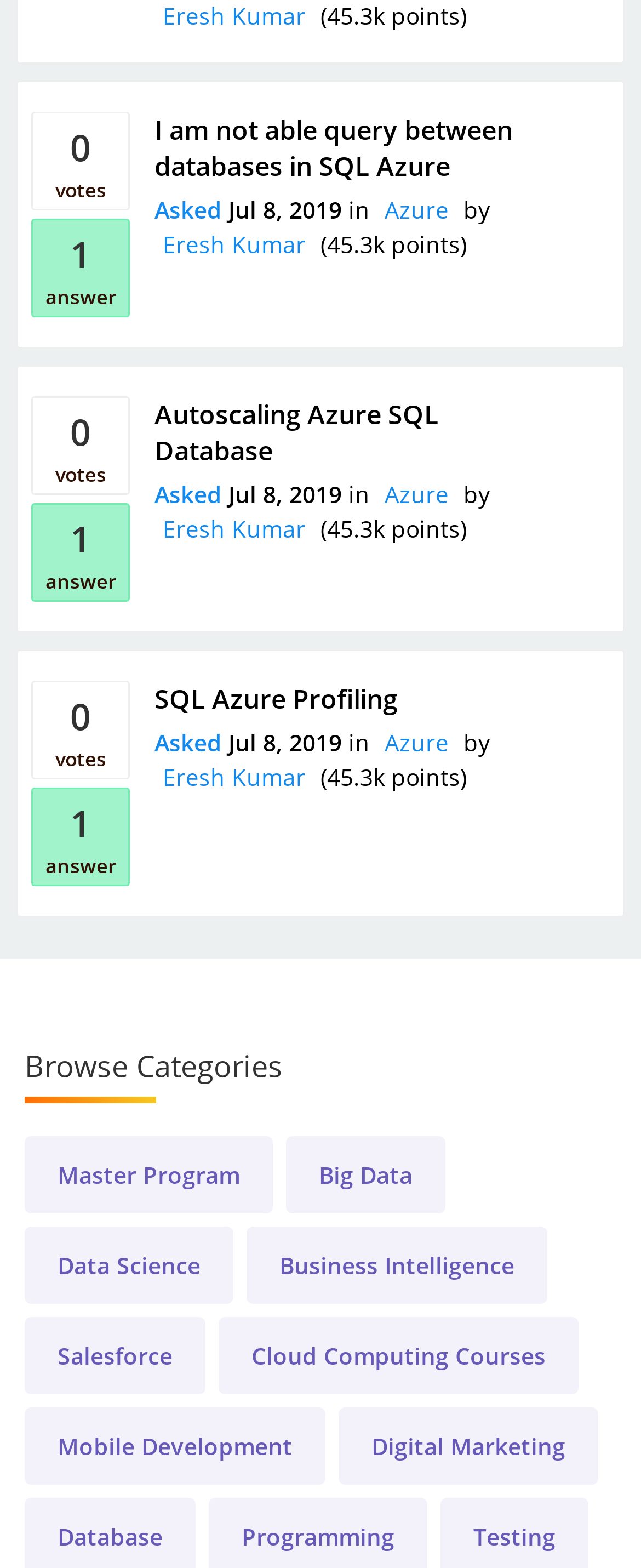What is the category of the first question?
Using the image provided, answer with just one word or phrase.

Azure